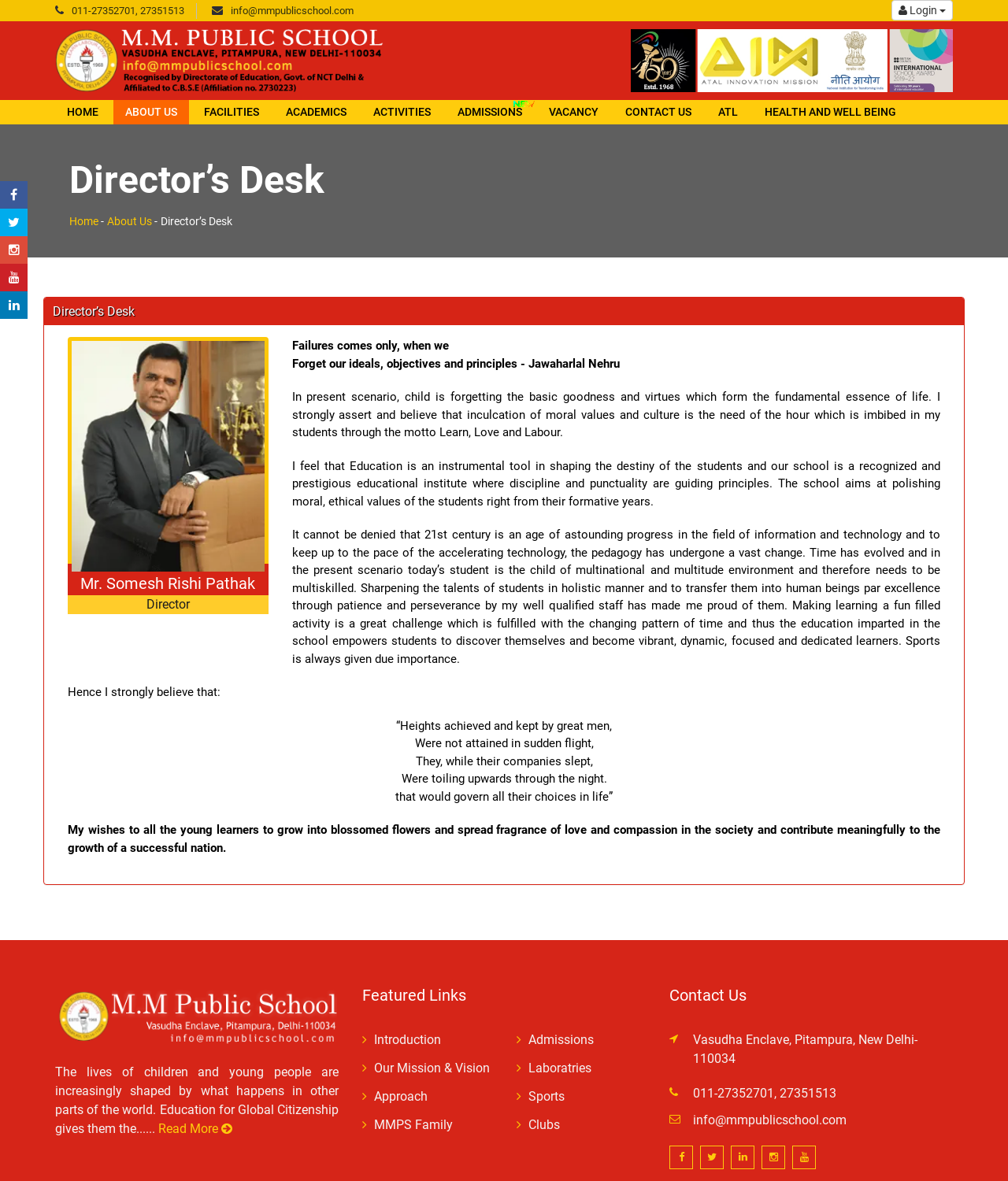Determine the bounding box coordinates of the region I should click to achieve the following instruction: "Visit the Home page". Ensure the bounding box coordinates are four float numbers between 0 and 1, i.e., [left, top, right, bottom].

[0.055, 0.084, 0.109, 0.105]